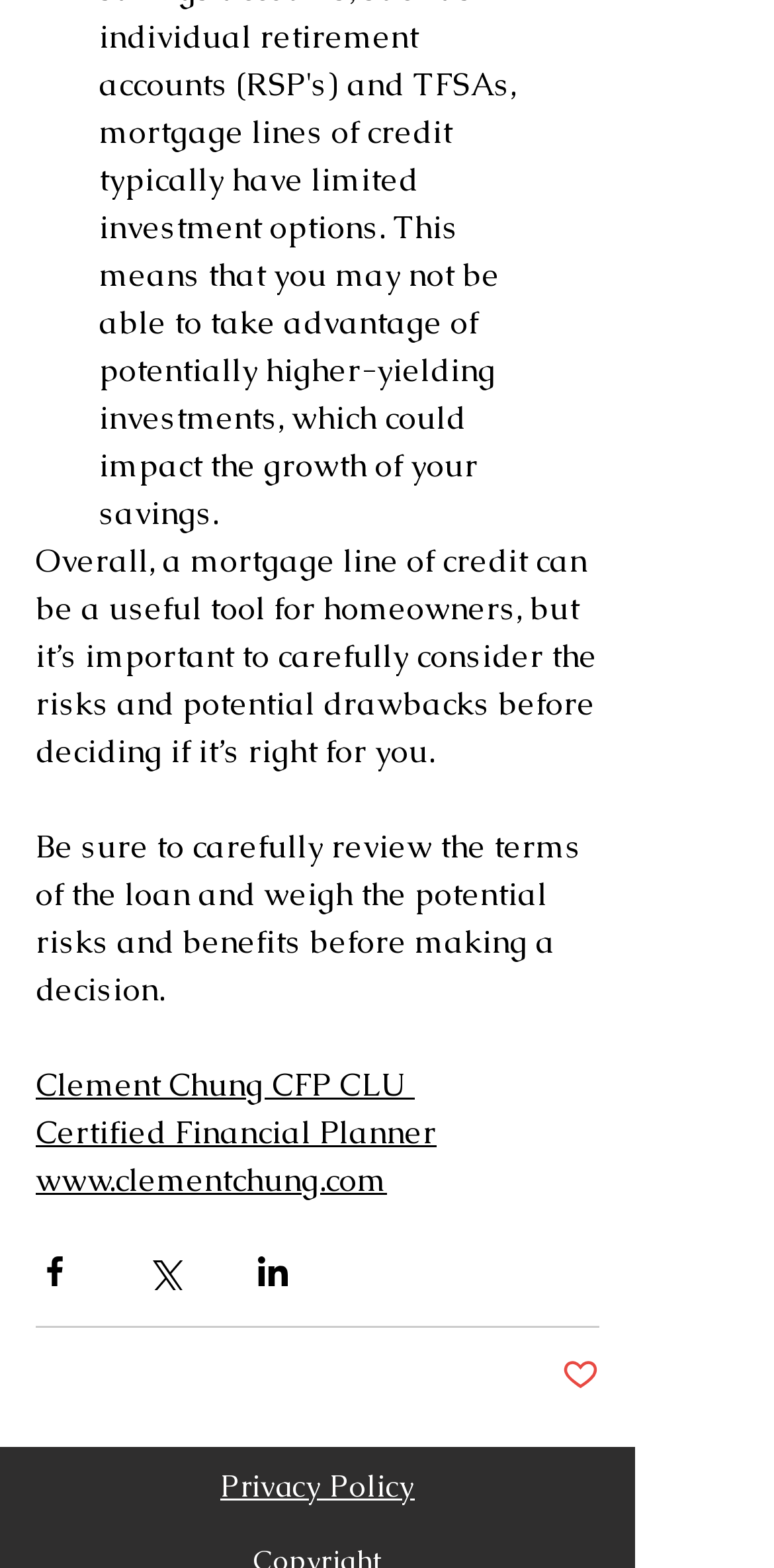Please find the bounding box coordinates for the clickable element needed to perform this instruction: "Visit Clement Chung's website".

[0.046, 0.739, 0.5, 0.765]